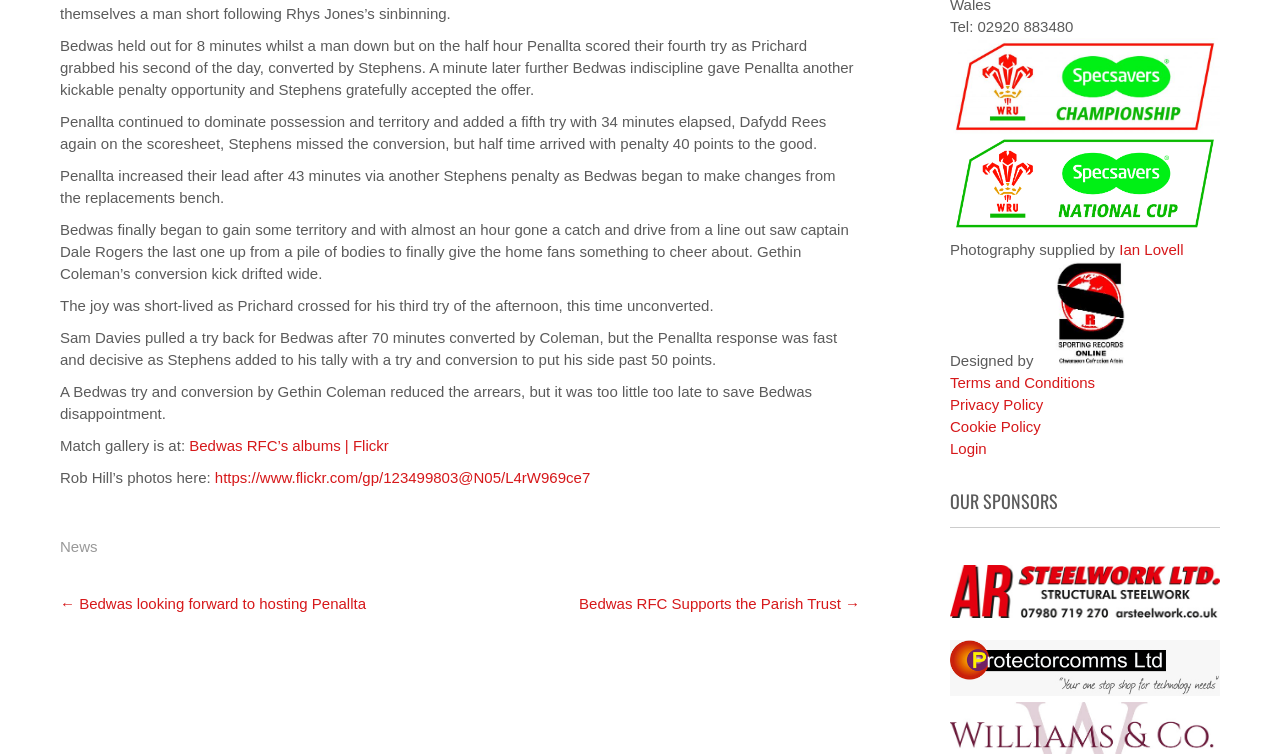Identify the bounding box coordinates of the part that should be clicked to carry out this instruction: "View previous post".

[0.047, 0.79, 0.286, 0.812]